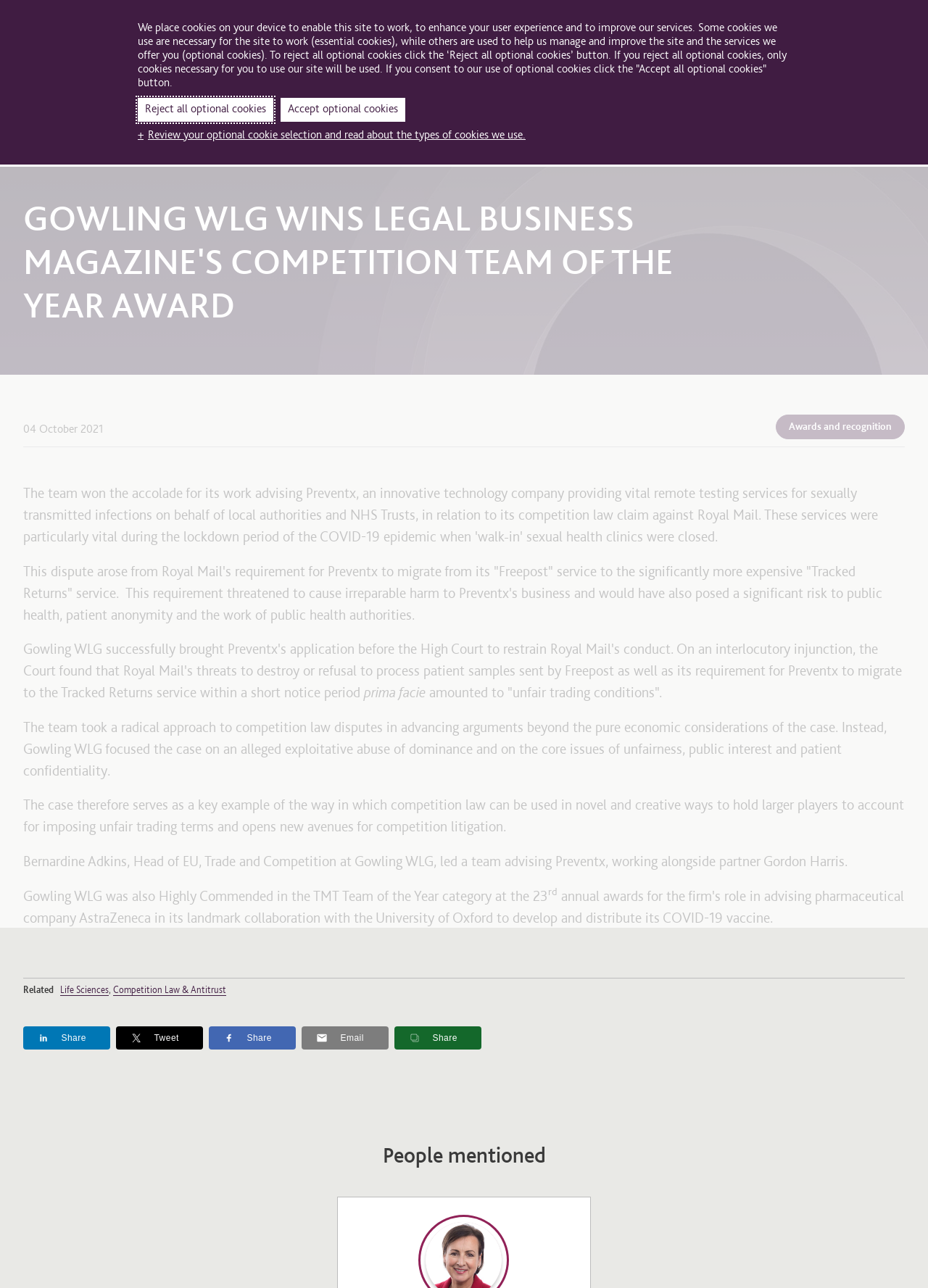What is the name of the service that Preventx was required to migrate to?
Please give a detailed answer to the question using the information shown in the image.

The answer can be found in the paragraph of text that describes the dispute between Royal Mail and Preventx, which states 'This requirement threatened to cause irreparable harm to Preventx's business and would have also posed a significant risk to public health, patient anonymity and the work of public health authorities.' The text mentions that Preventx was required to migrate from its 'Freepost' service to the 'Tracked Returns' service.